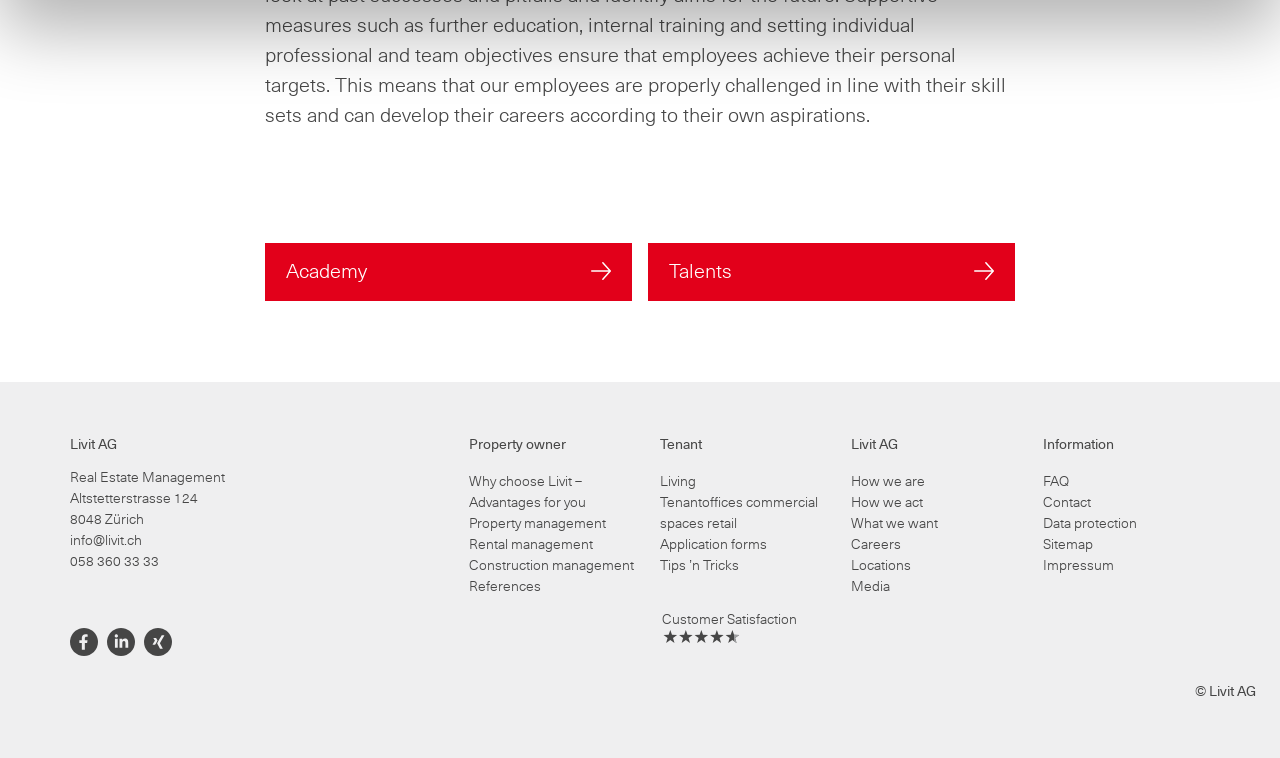Please determine the bounding box coordinates of the element's region to click for the following instruction: "Learn about Property management".

[0.366, 0.678, 0.473, 0.702]